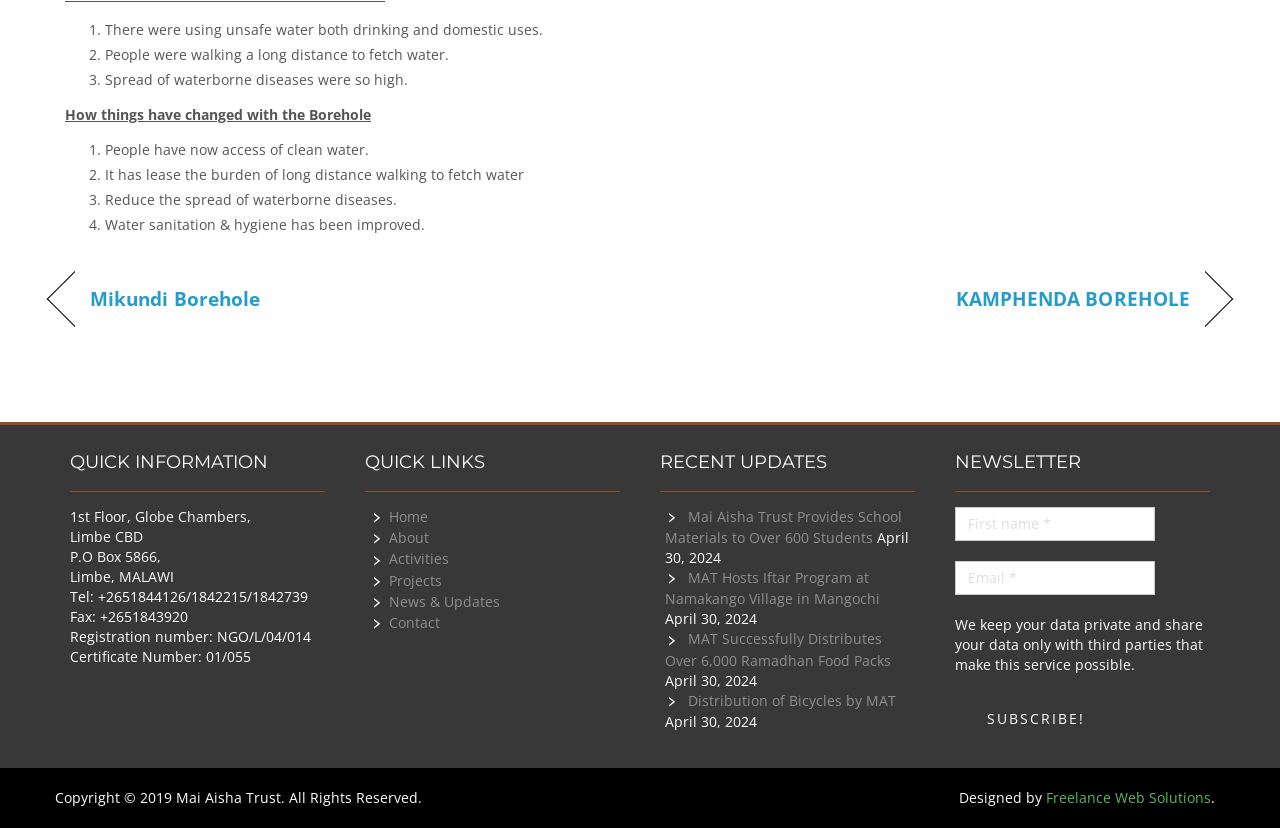Please determine the bounding box coordinates for the UI element described here. Use the format (top-left x, top-left y, bottom-right x, bottom-right y) with values bounded between 0 and 1: Freelance Web Solutions

[0.817, 0.952, 0.946, 0.974]